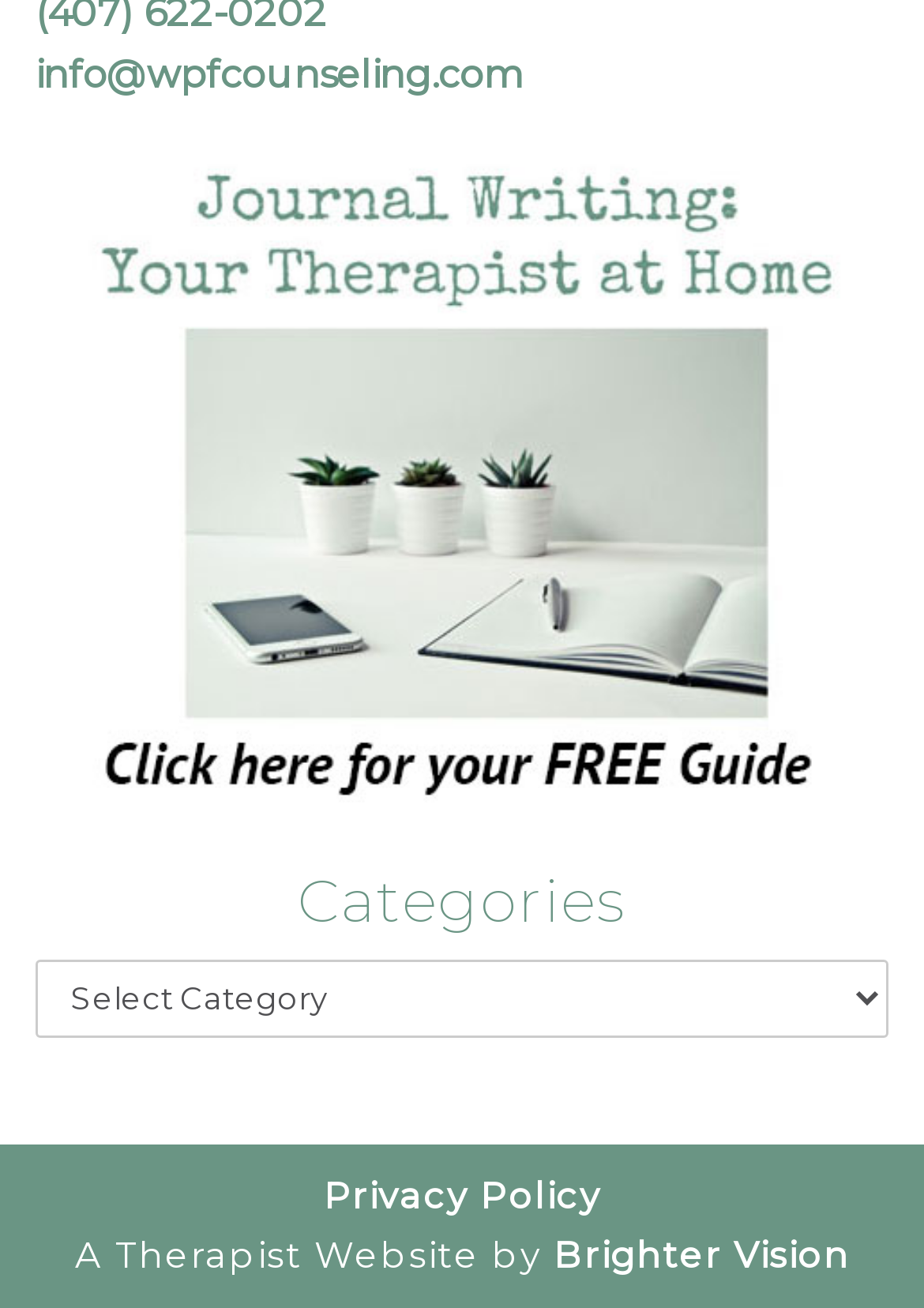Answer this question in one word or a short phrase: What is the name of the company that created the therapist website?

Brighter Vision